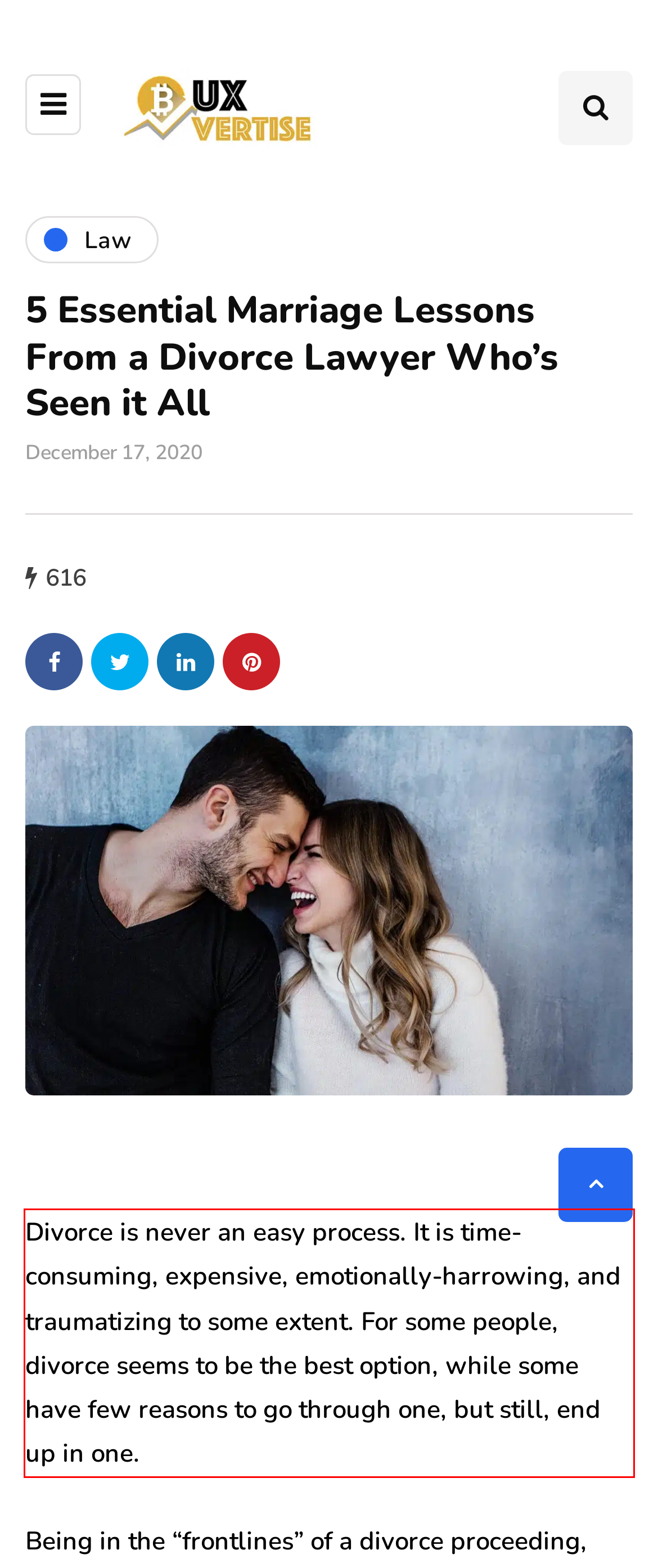Within the provided webpage screenshot, find the red rectangle bounding box and perform OCR to obtain the text content.

Divorce is never an easy process. It is time-consuming, expensive, emotionally-harrowing, and traumatizing to some extent. For some people, divorce seems to be the best option, while some have few reasons to go through one, but still, end up in one.